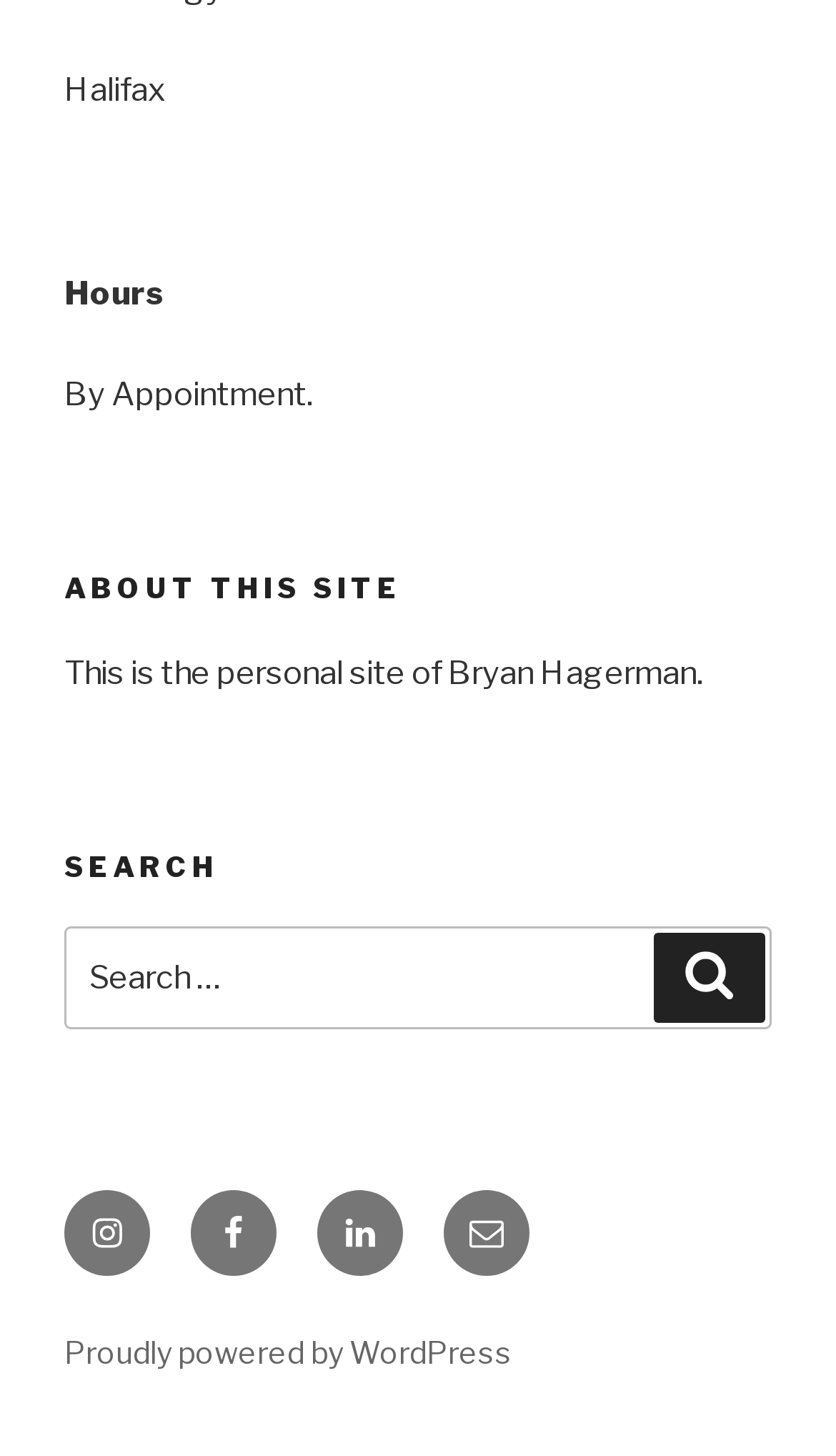Bounding box coordinates should be provided in the format (top-left x, top-left y, bottom-right x, bottom-right y) with all values between 0 and 1. Identify the bounding box for this UI element: Proudly powered by WordPress

[0.077, 0.916, 0.613, 0.942]